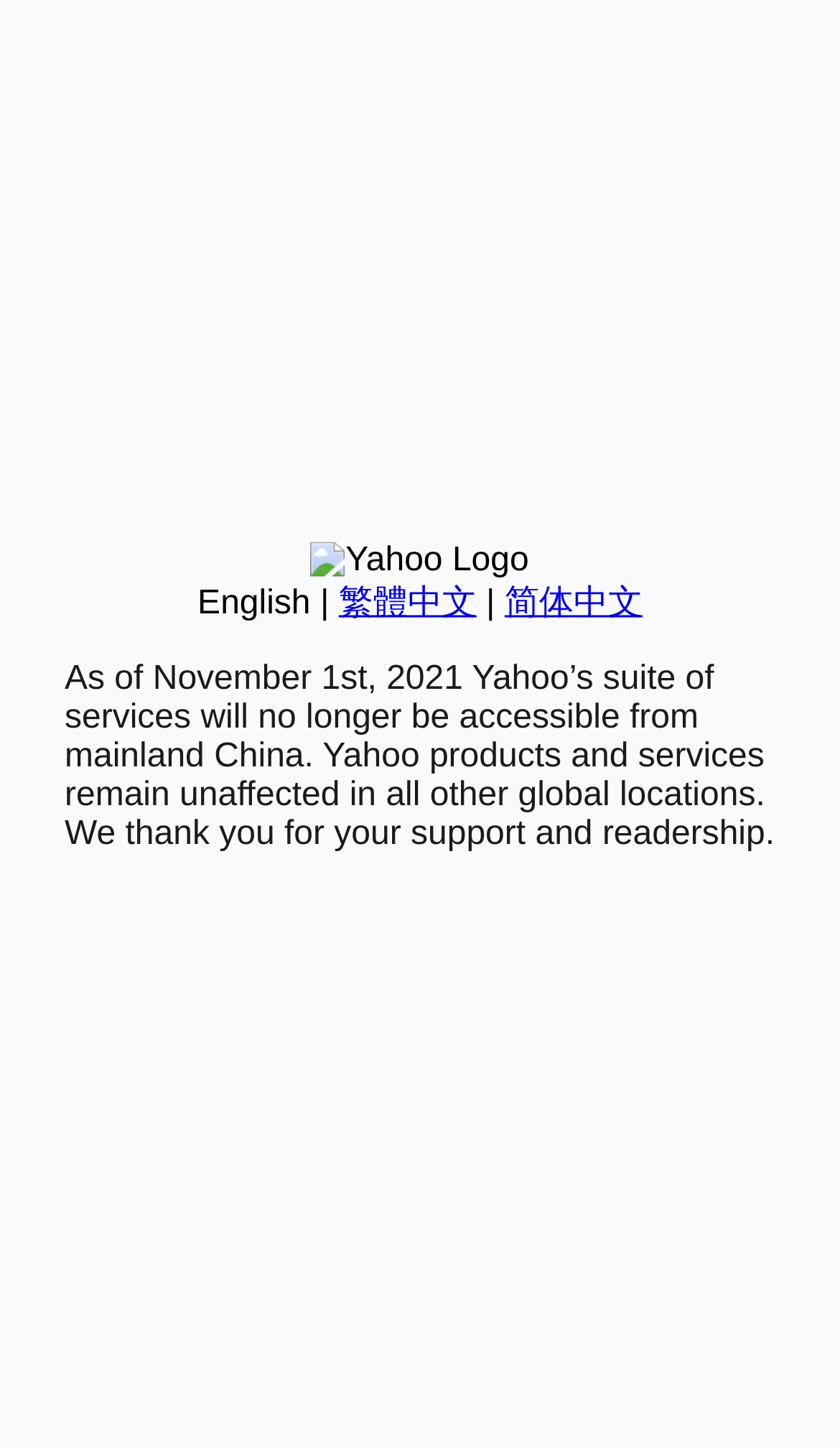Locate the bounding box of the UI element defined by this description: "繁體中文". The coordinates should be given as four float numbers between 0 and 1, formatted as [left, top, right, bottom].

[0.403, 0.404, 0.567, 0.429]